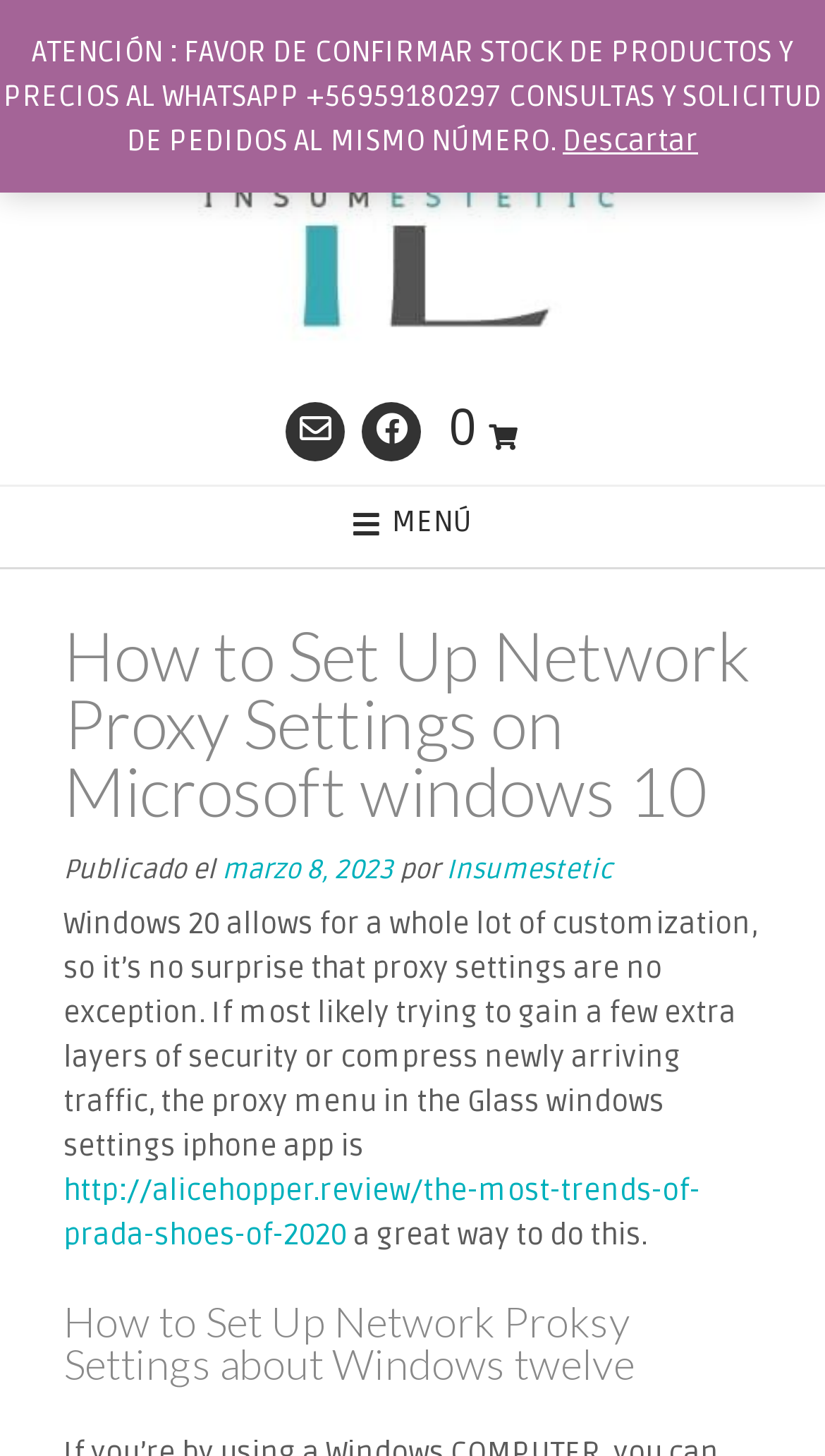Based on the image, please elaborate on the answer to the following question:
What is the alternative to the current page?

The alternative to the current page is the 'Descartar' link at the top of the page, which can be used to discard the current page.